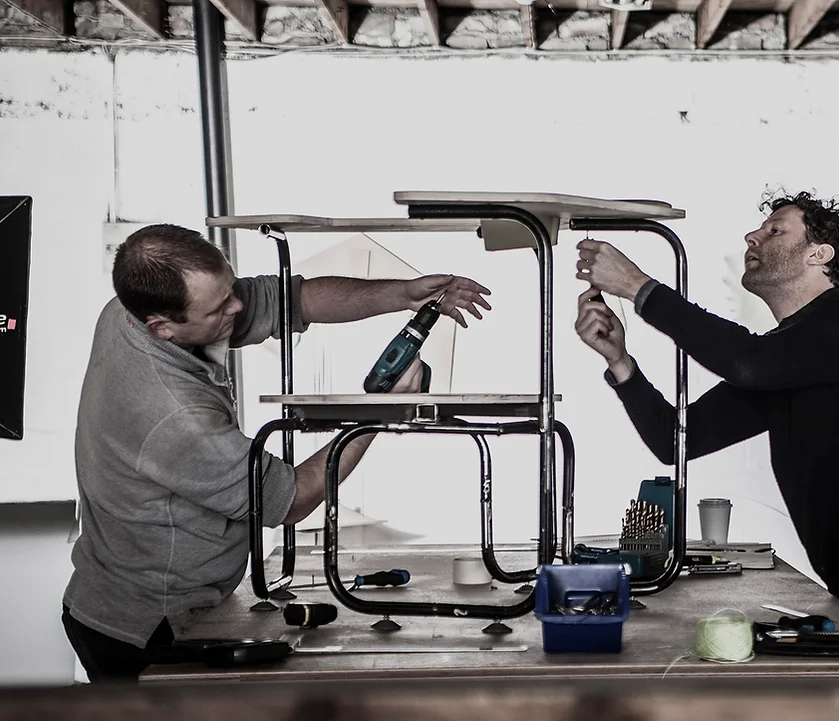Illustrate the image with a detailed caption.

In this engaging image, two individuals are immersed in the process of assembling a piece of furniture in a workshop setting. They are collaboratively working on a design that appears to involve a sleek, modern structure. One person, dressed in a light gray sweatshirt, focuses intently on securing components using a power drill, while the other, clad in a black long-sleeve shirt, is positioned to assist, holding a part in place. The scene captures a moment of teamwork and hands-on craftsmanship, showcasing the dedication to detail that characterizes research-led design practices. Surrounding them are tools and materials, emphasizing the creative and investigative nature of furniture design, where understanding human behavior and movement plays a crucial role. This image represents the spirit of innovation and collaboration integral to the mission of the designers, who aim to create meaningful solutions that enhance the quality of life.